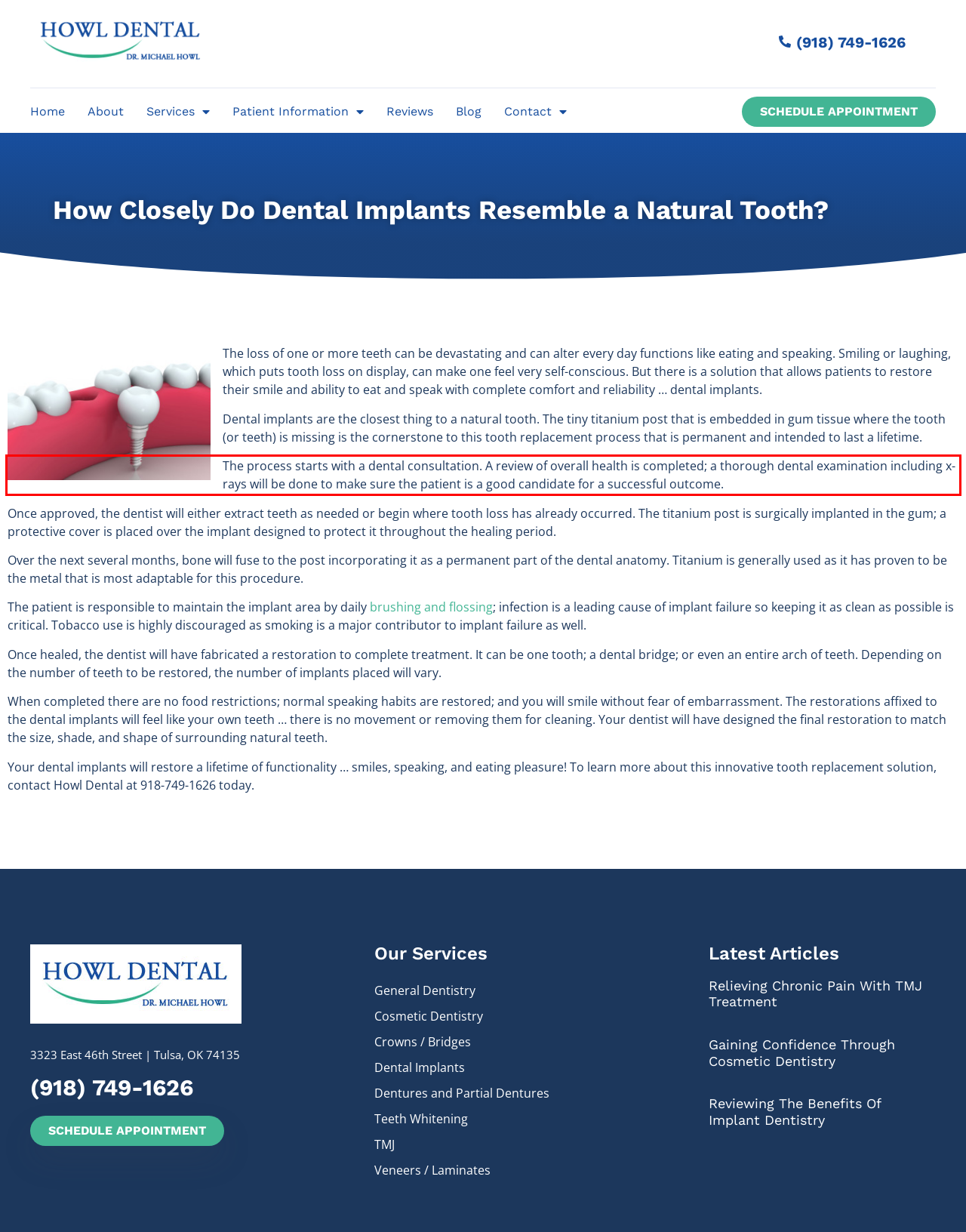In the given screenshot, locate the red bounding box and extract the text content from within it.

The process starts with a dental consultation. A review of overall health is completed; a thorough dental examination including x-rays will be done to make sure the patient is a good candidate for a successful outcome.